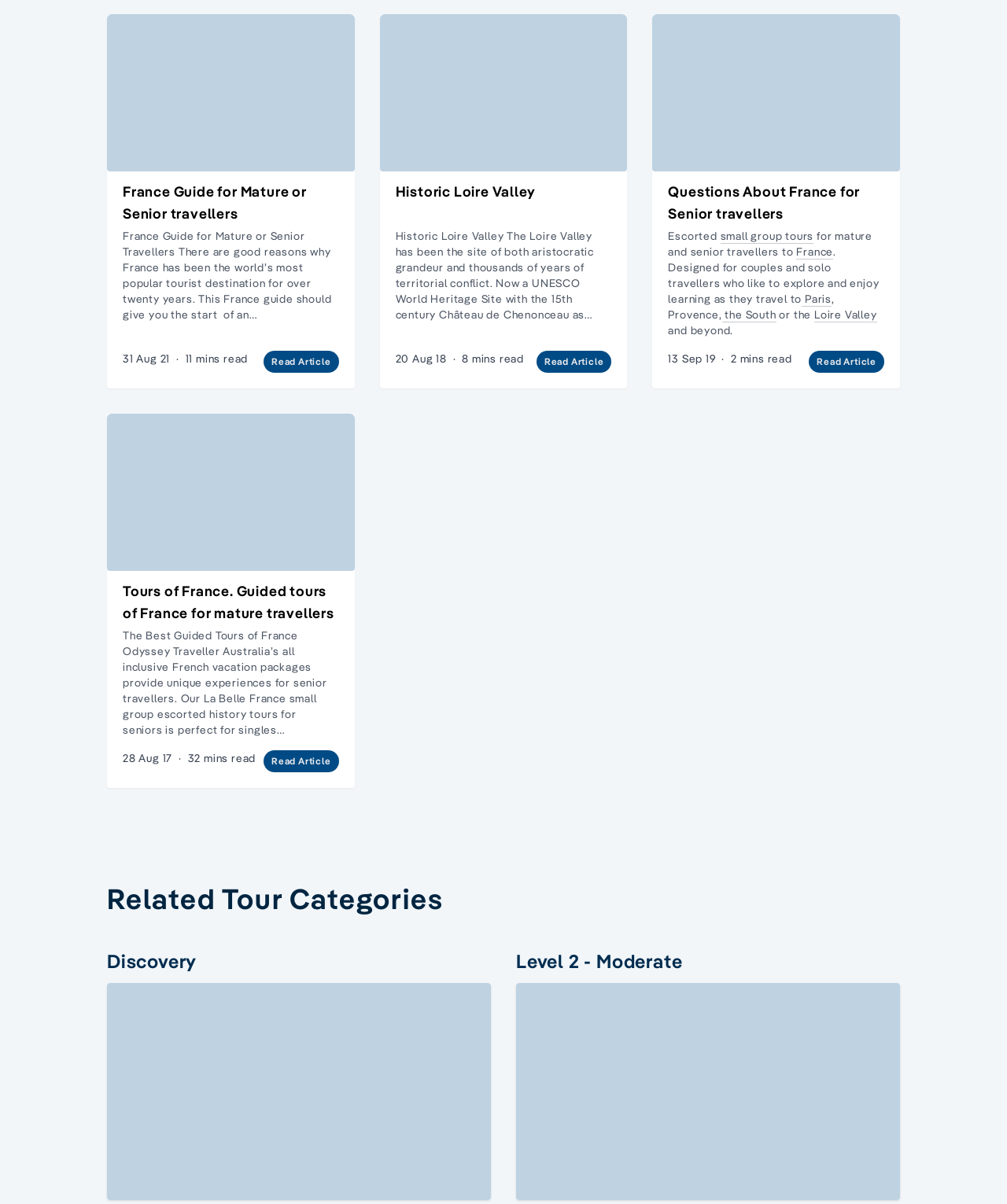What is the name of the conservation park mentioned in the Related Tour Categories section?
Please use the image to deliver a detailed and complete answer.

In the Related Tour Categories section, there is a link to an image of Kanku-Breakaways Conservation Park, Coober Pedy, which suggests that this conservation park is related to one of the tour categories.